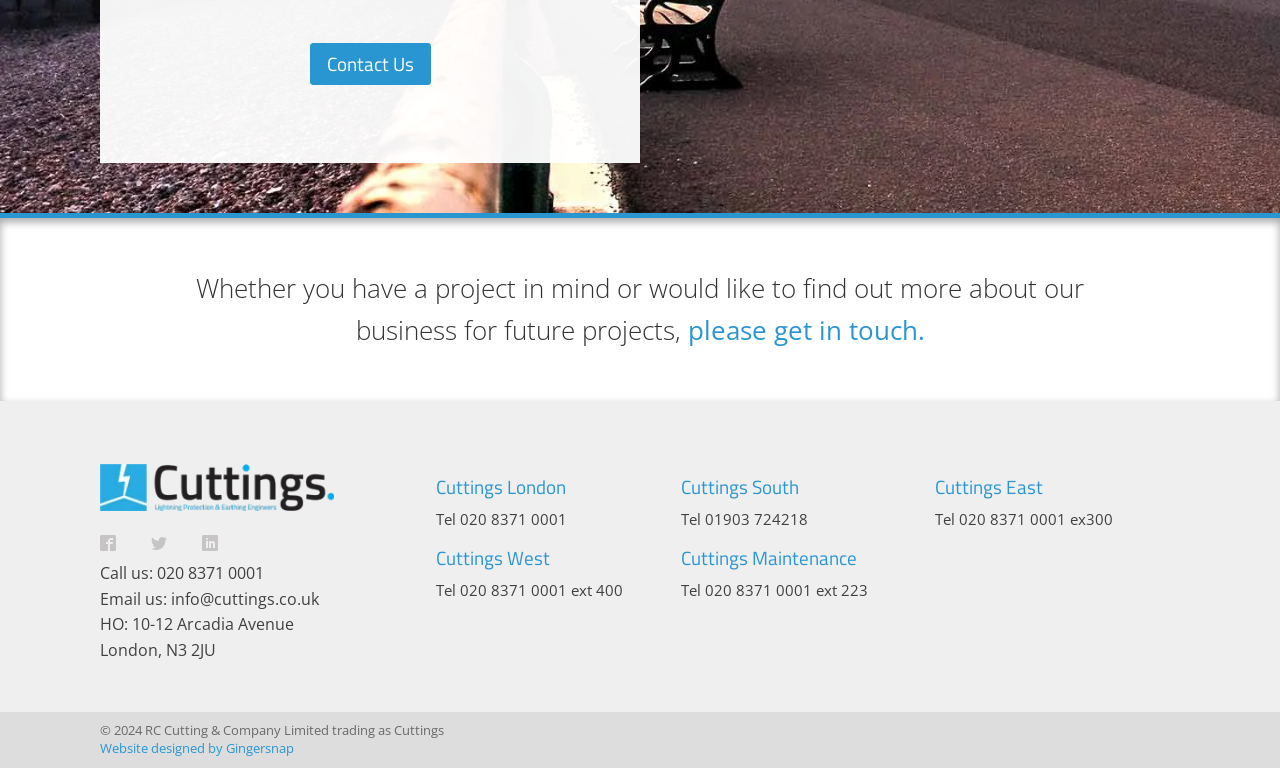What is the phone number to call?
Please answer the question with a single word or phrase, referencing the image.

020 8371 0001